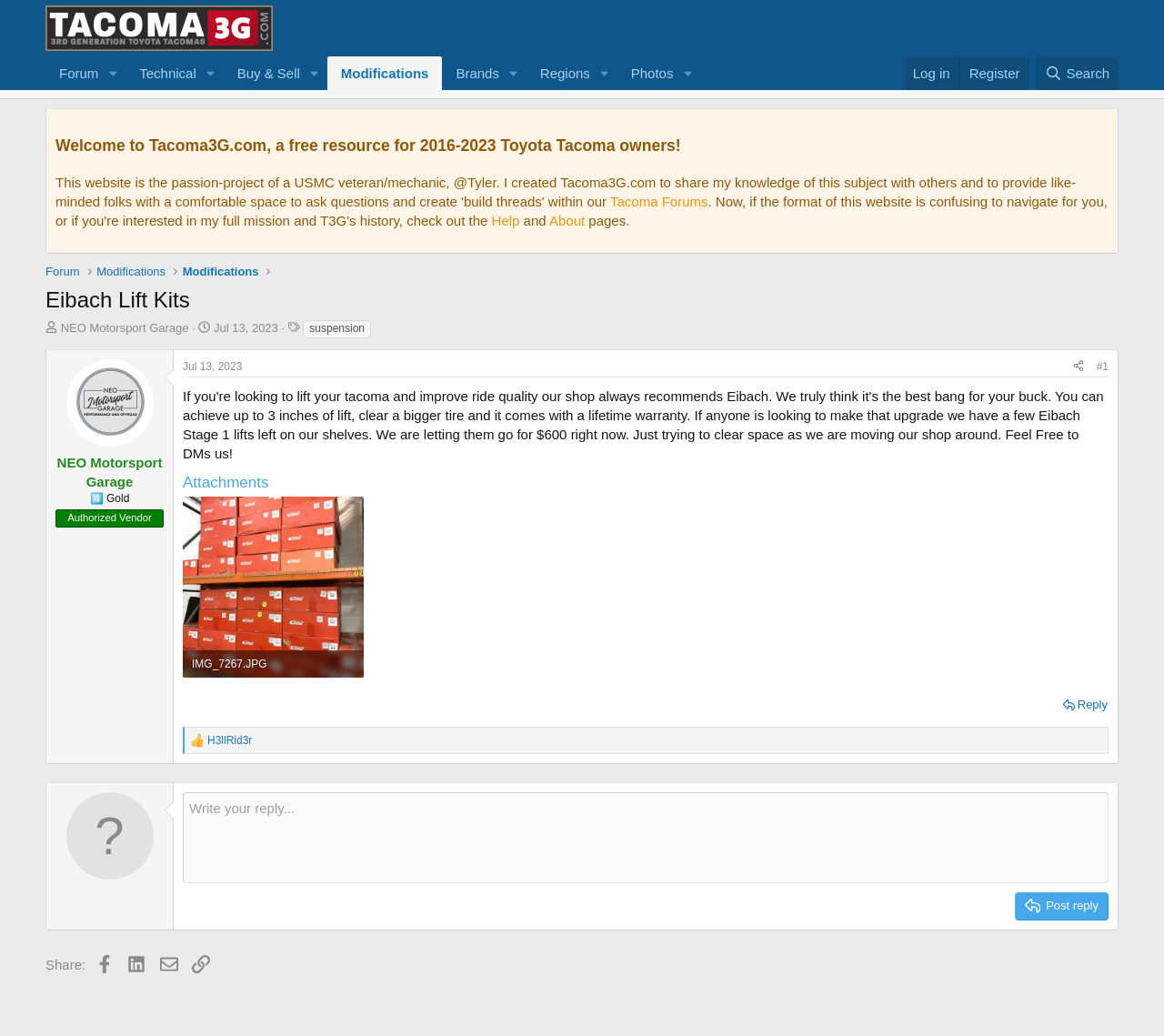Please specify the bounding box coordinates of the area that should be clicked to accomplish the following instruction: "Click on the 'Log in' link". The coordinates should consist of four float numbers between 0 and 1, i.e., [left, top, right, bottom].

[0.776, 0.054, 0.824, 0.087]